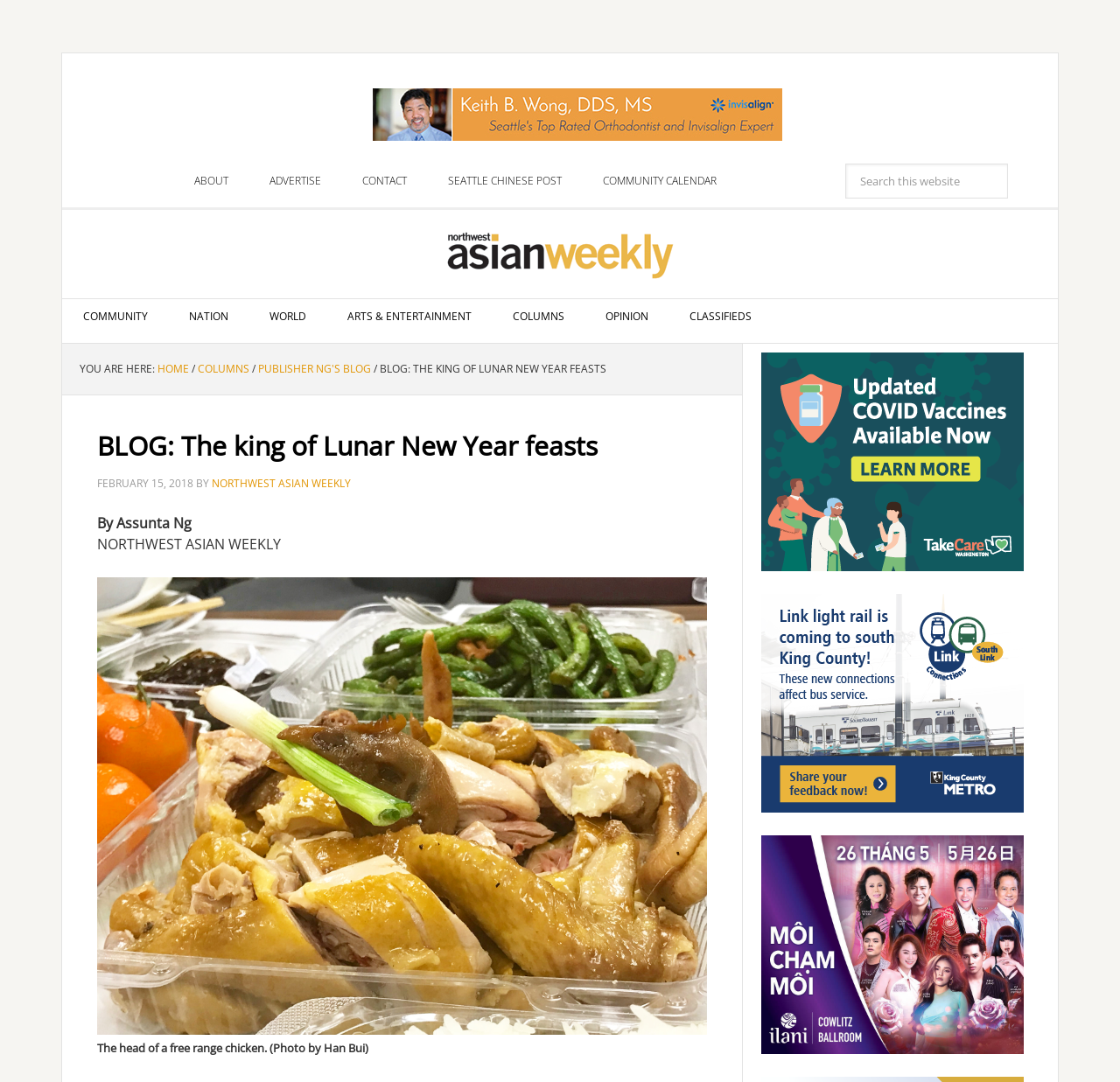Find the bounding box coordinates of the clickable region needed to perform the following instruction: "Search this website". The coordinates should be provided as four float numbers between 0 and 1, i.e., [left, top, right, bottom].

[0.755, 0.151, 0.9, 0.184]